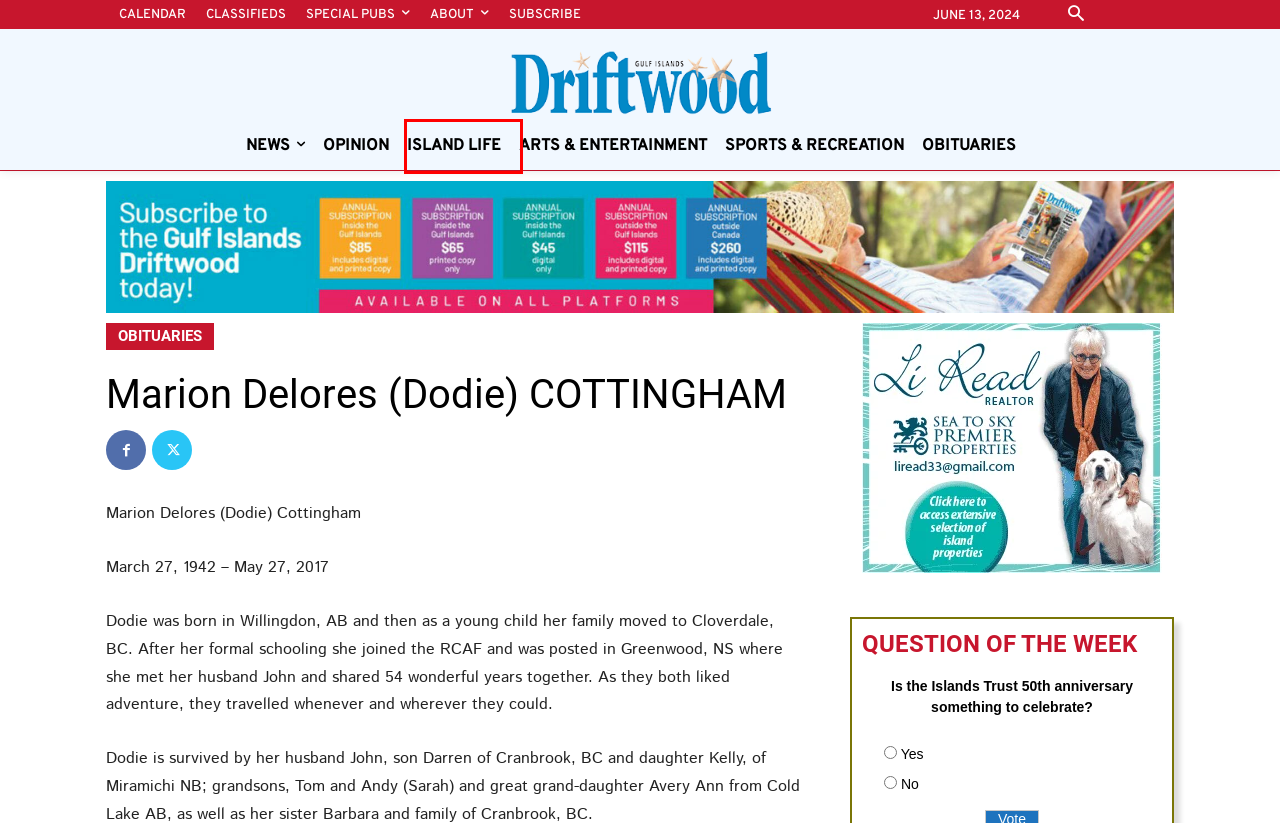A screenshot of a webpage is given with a red bounding box around a UI element. Choose the description that best matches the new webpage shown after clicking the element within the red bounding box. Here are the candidates:
A. Home - BCClassifieds
B. Sports & Recreation Archives - Gulf Islands Driftwood
C. Arts & Entertainment Archives - Gulf Islands Driftwood
D. About us - Gulf Islands Driftwood
E. Events from June 20 – July 14 – Gulf Islands Driftwood
F. Opinion Archives - Gulf Islands Driftwood
G. Obituaries Archives - Gulf Islands Driftwood
H. Island Life Archives - Gulf Islands Driftwood

H